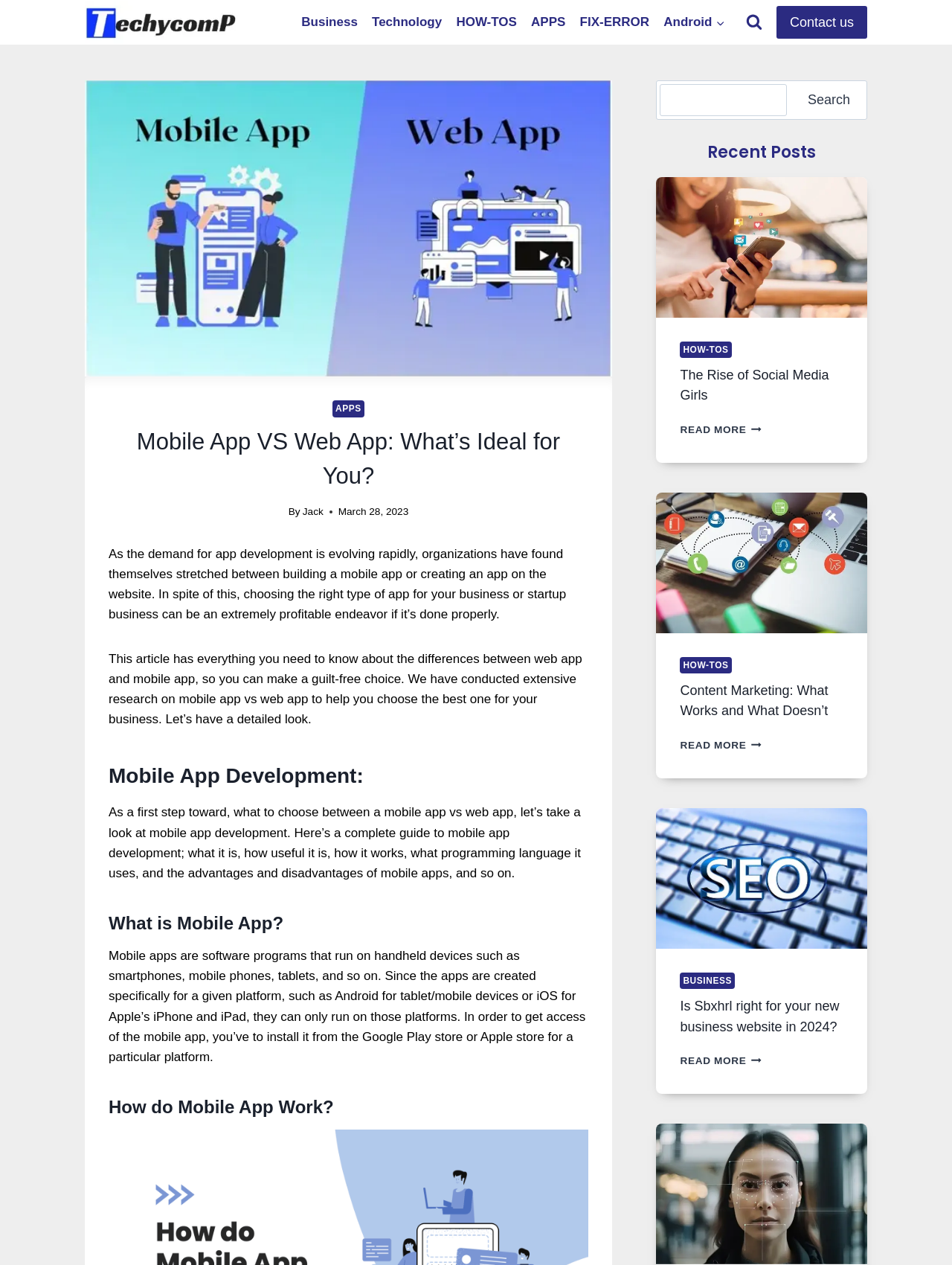What is the purpose of the button at the bottom right corner?
Please give a detailed answer to the question using the information shown in the image.

The button at the bottom right corner of the webpage says 'Scroll to top', which means it allows users to scroll back to the top of the webpage.